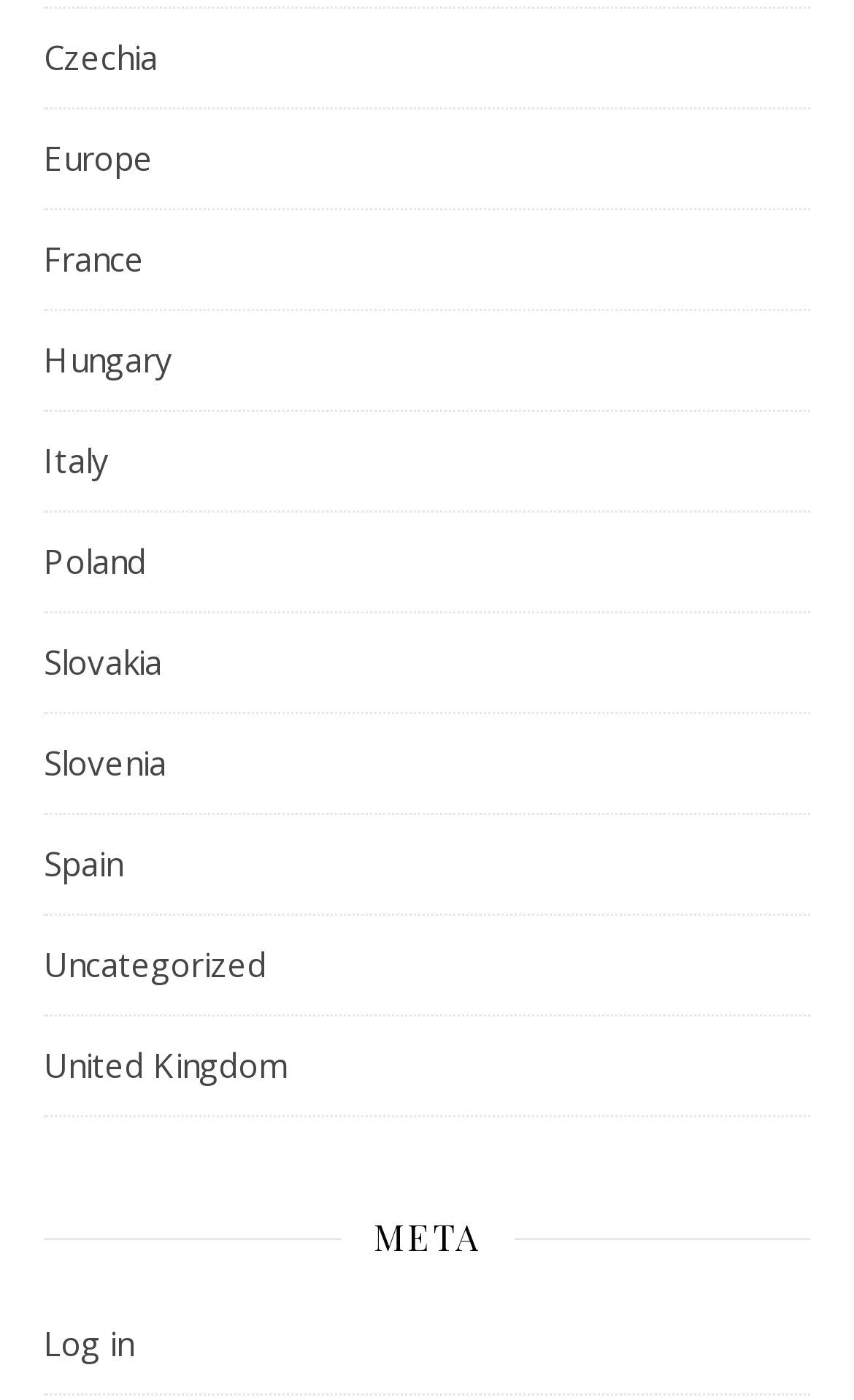Using the provided description: "Uncategorized", find the bounding box coordinates of the corresponding UI element. The output should be four float numbers between 0 and 1, in the format [left, top, right, bottom].

[0.051, 0.655, 0.313, 0.725]